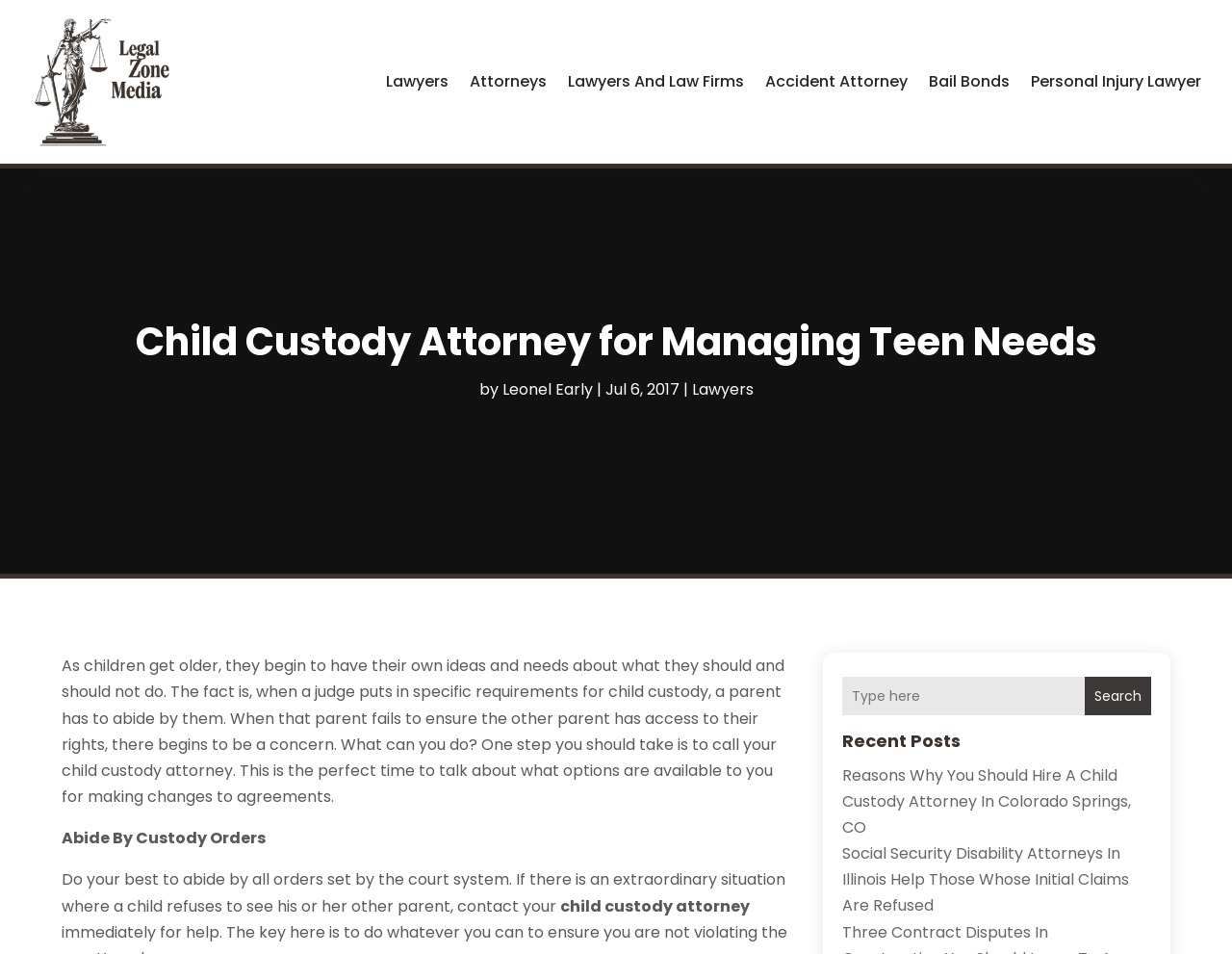Extract the bounding box for the UI element that matches this description: "Attorneys".

[0.381, 0.01, 0.444, 0.161]